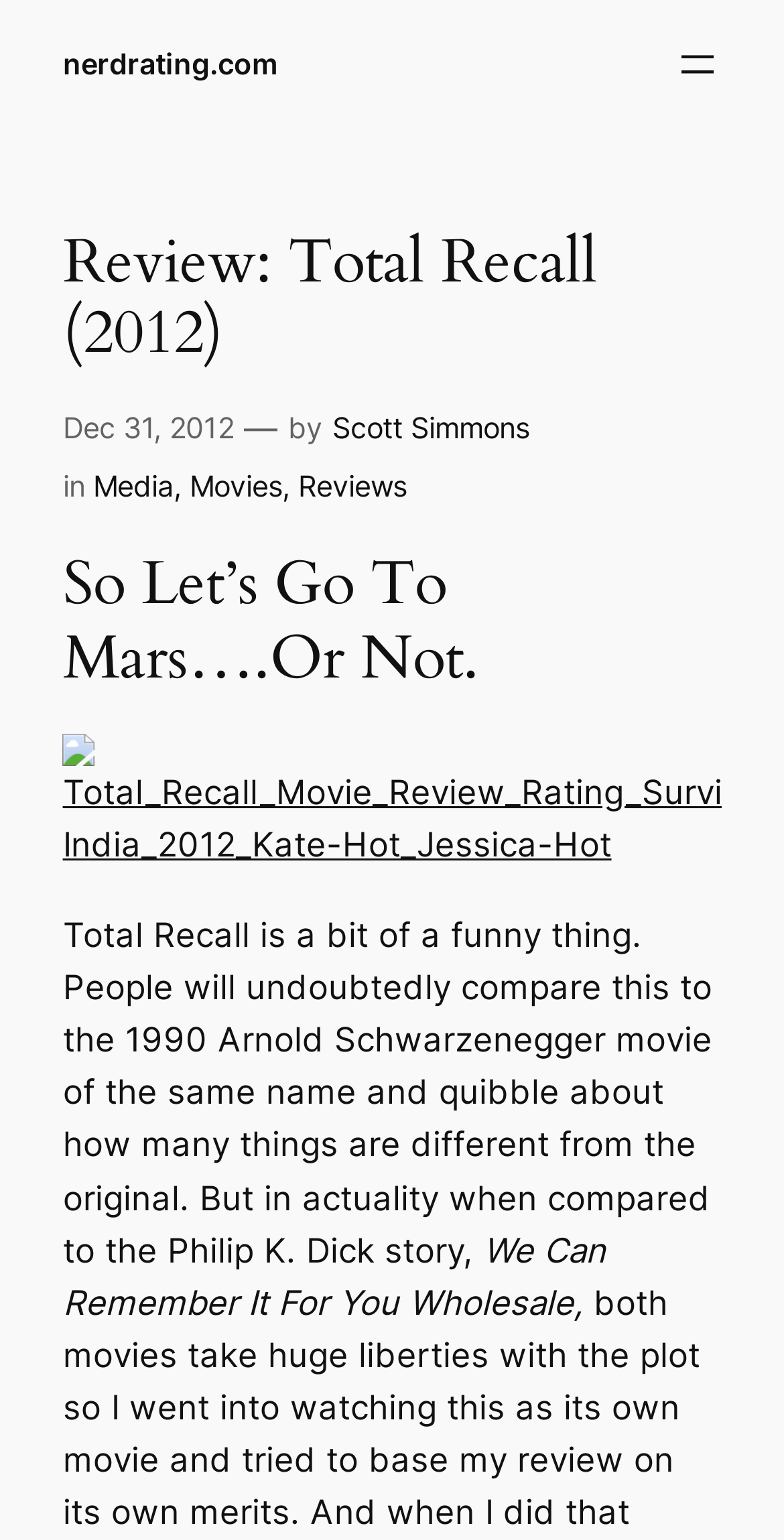Determine the main heading text of the webpage.

Review: Total Recall (2012)